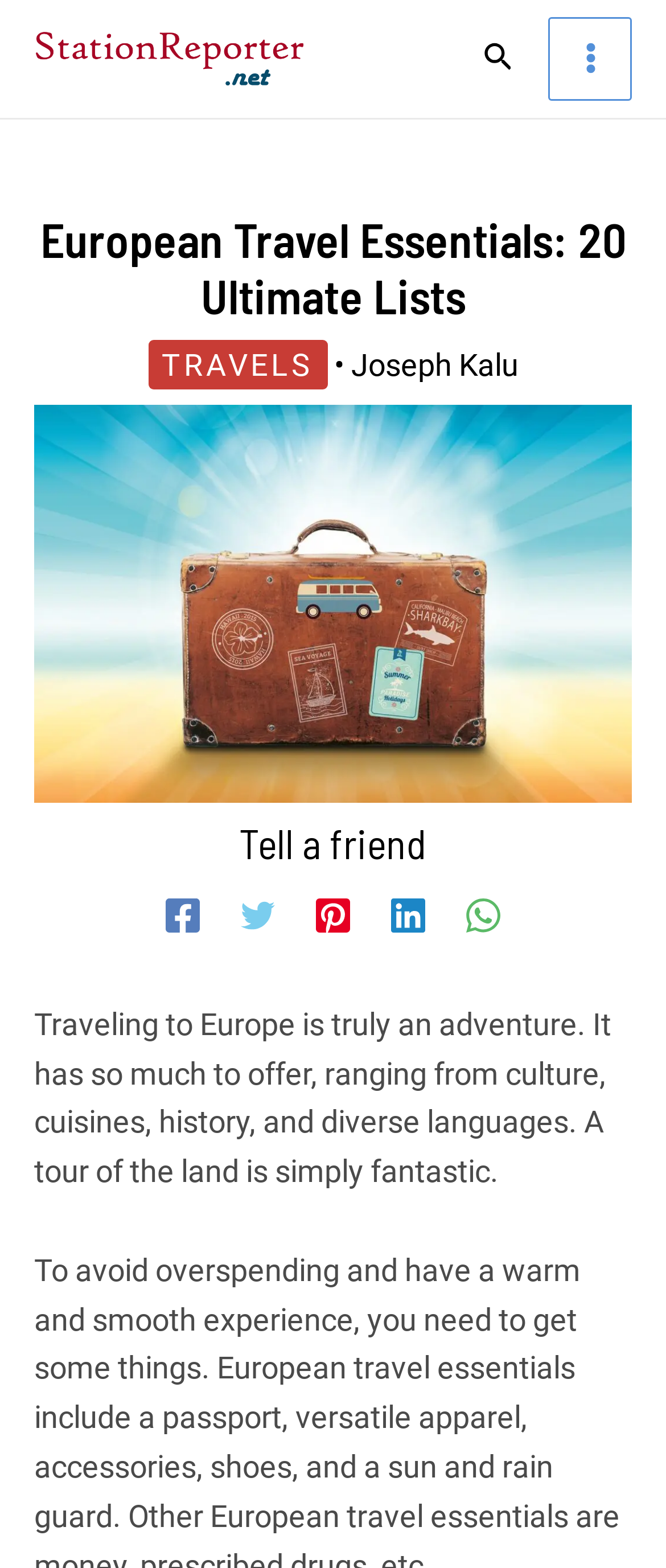Explain the webpage's design and content in an elaborate manner.

The webpage is about European travel essentials, with a focus on saving money, time, and stress. At the top left, there is a link to a "Station reporter" with an accompanying image. To the right of this, there is a search icon link with a small image. Next to this, a "MAIN MENU" button is located, which is accompanied by an image.

Below these elements, a large header section spans the width of the page, containing the title "European Travel Essentials: 20 Ultimate Lists". Within this section, there are links to "TRAVELS" and "Joseph Kalu", separated by a bullet point. An image related to European travel essentials is also present in this section.

Further down, a heading "Tell a friend" is located, followed by links to share the content on various social media platforms, including Facebook, Twitter, Pinterest, Linkedin, and WhatsApp. Each of these links has a corresponding image.

The main content of the page is a paragraph of text that describes the wonders of traveling to Europe, highlighting its cultural, culinary, historical, and linguistic diversity. This text is located below the social media links and spans most of the page's width.